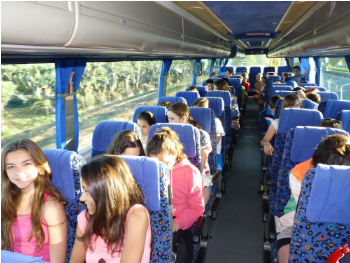What is the name of the school involved in the bilingual project?
Answer the question with as much detail as you can, using the image as a reference.

The caption specifically mentions that the bilingual project involved students from IES Nicolás Copérnico, which is the name of the school.